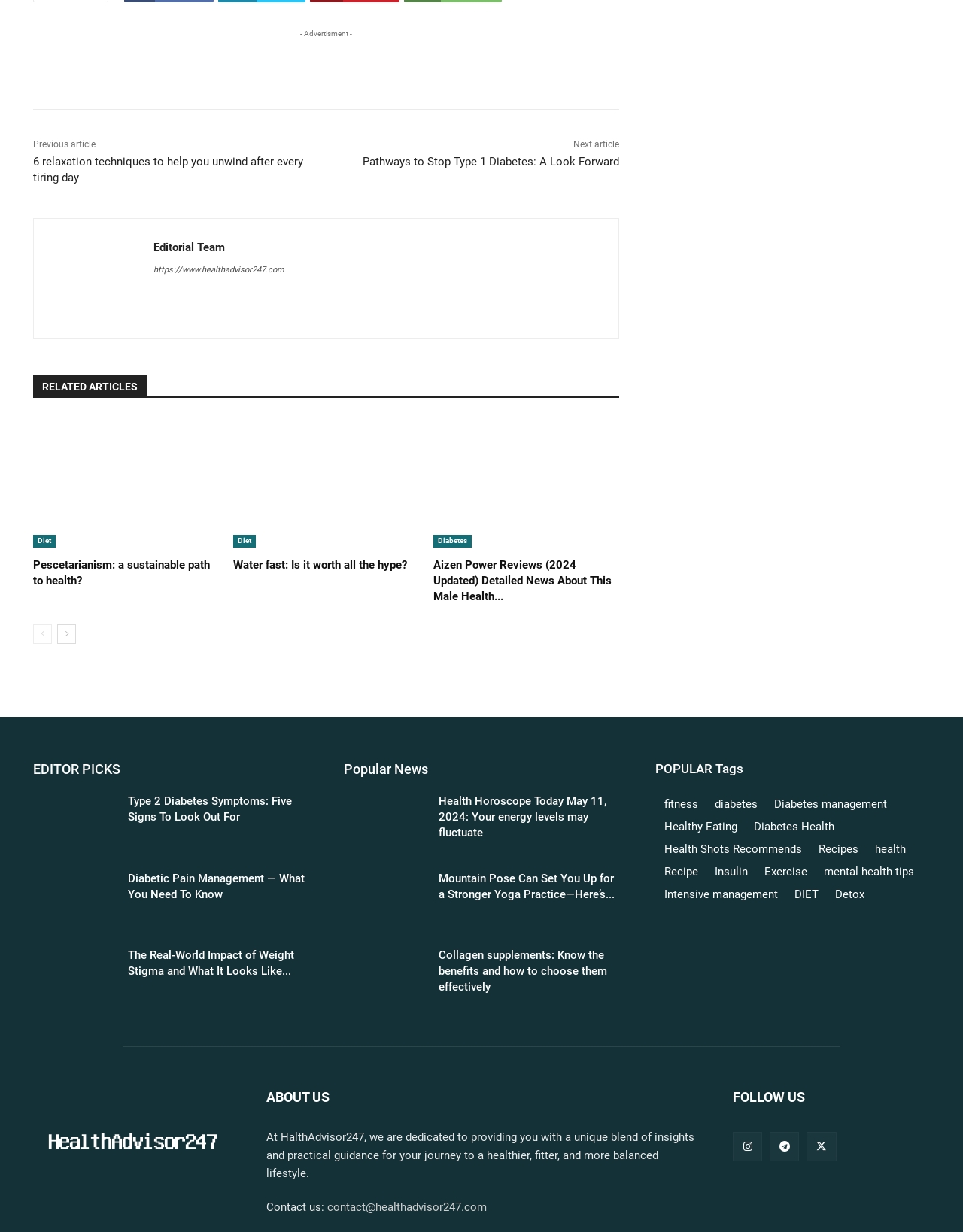Please provide a brief answer to the question using only one word or phrase: 
How many social media platforms are listed in the 'FOLLOW US' section

3